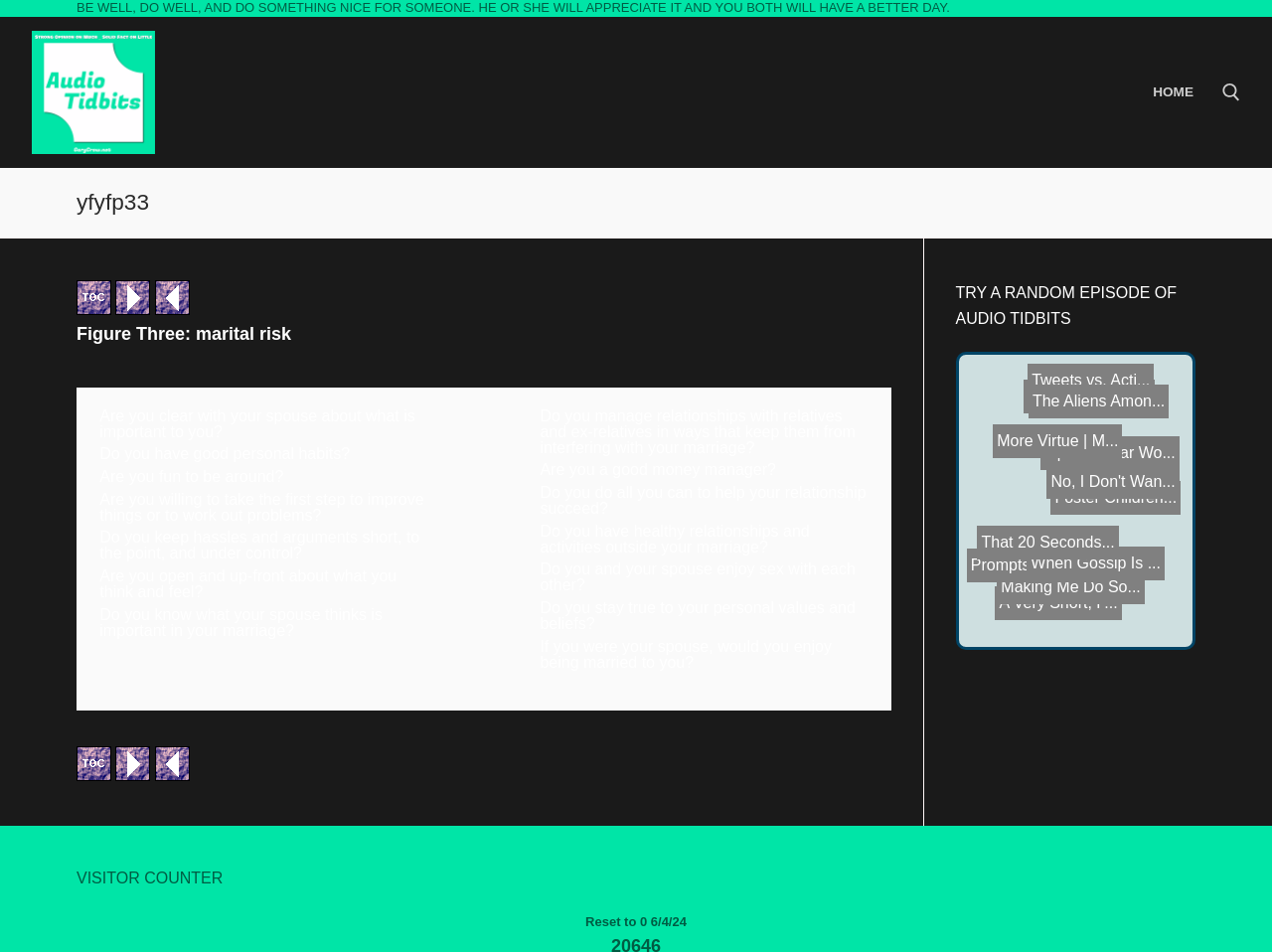Please identify the bounding box coordinates of the area that needs to be clicked to follow this instruction: "Reset the visitor counter".

[0.46, 0.96, 0.54, 0.976]